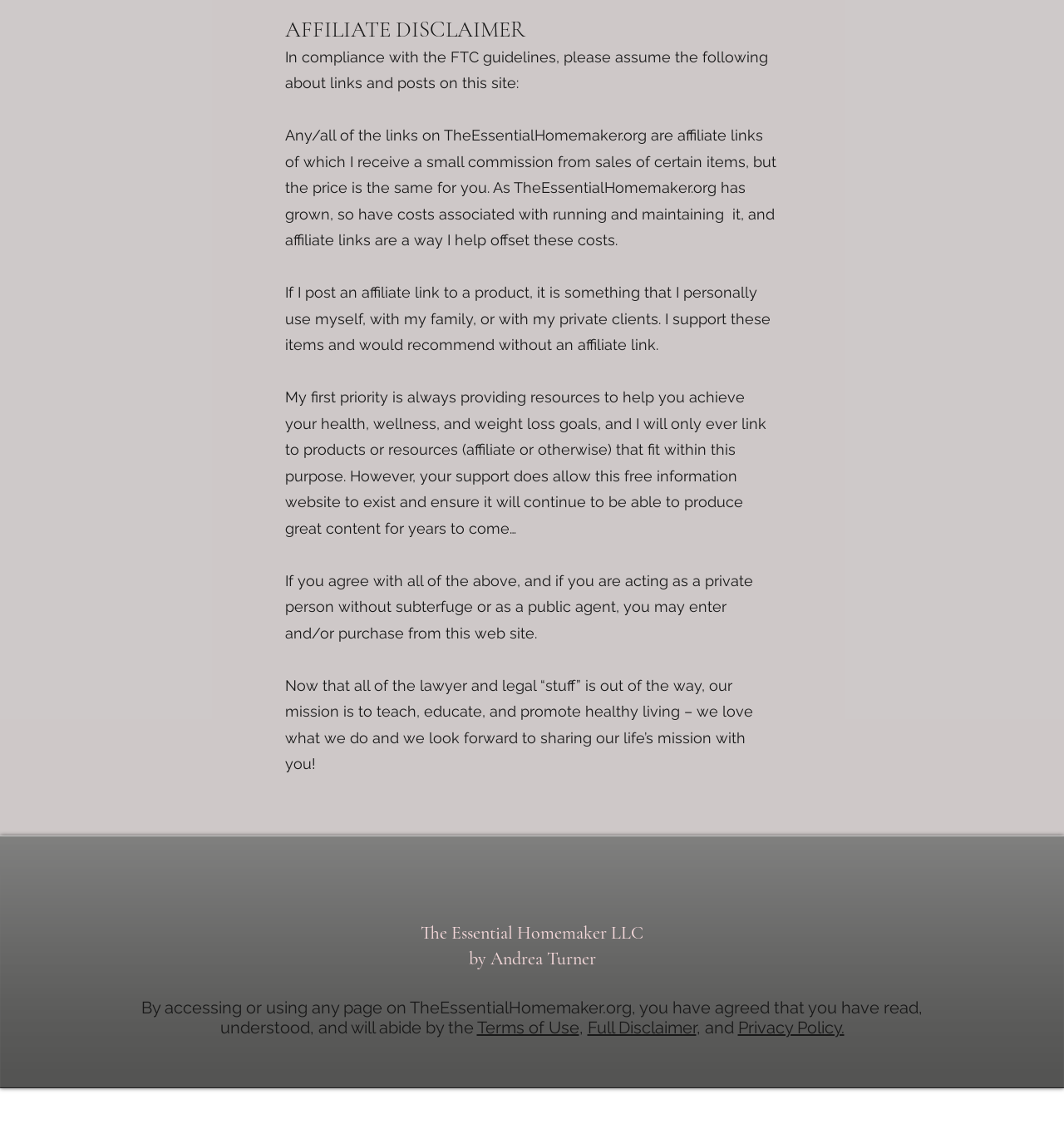Show the bounding box coordinates for the HTML element described as: "Terms of Use".

[0.448, 0.905, 0.544, 0.923]